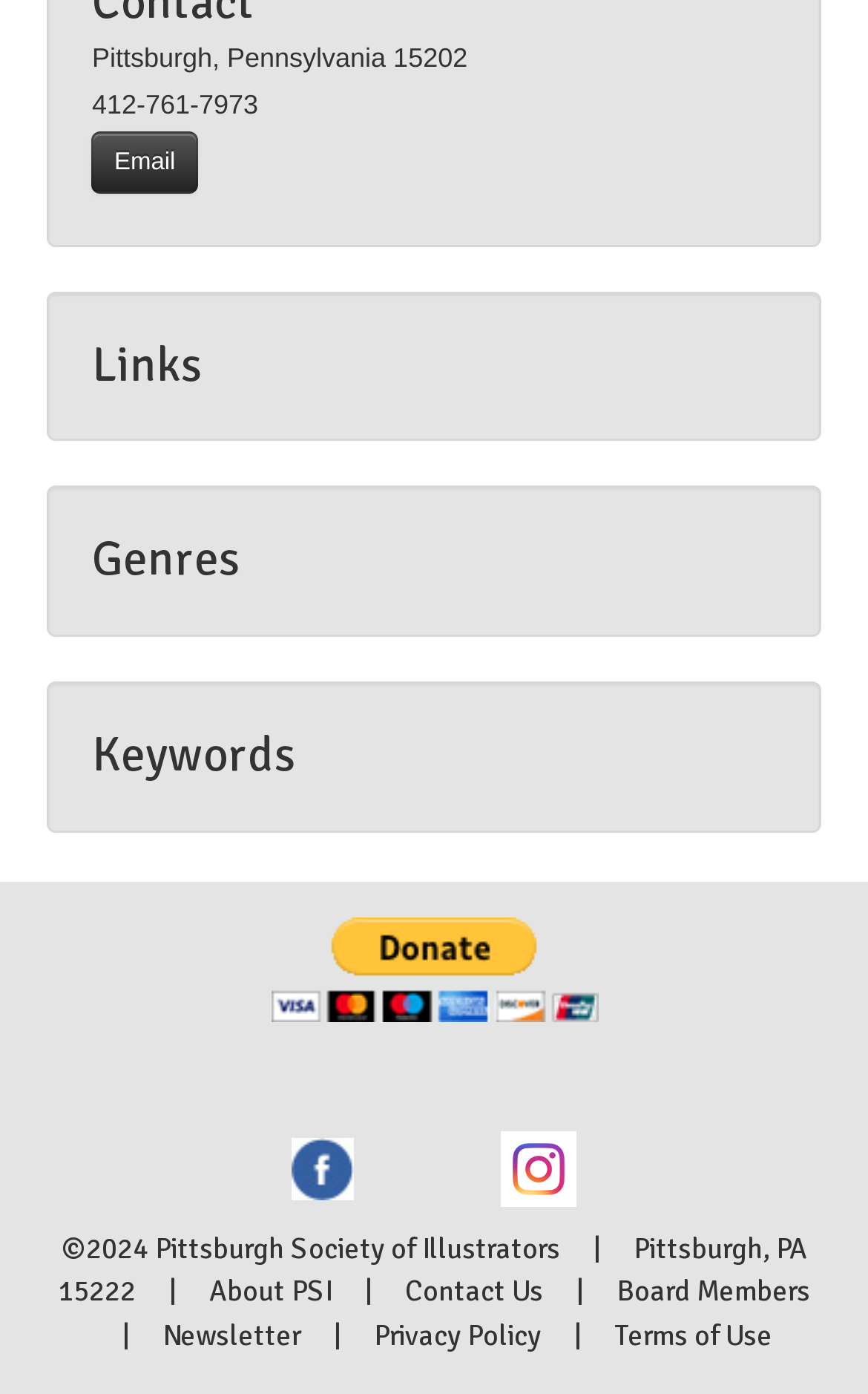What is the city and state listed?
Please utilize the information in the image to give a detailed response to the question.

The answer can be found in the first StaticText element, which displays the illustrator's location as Pittsburgh, Pennsylvania 15202.